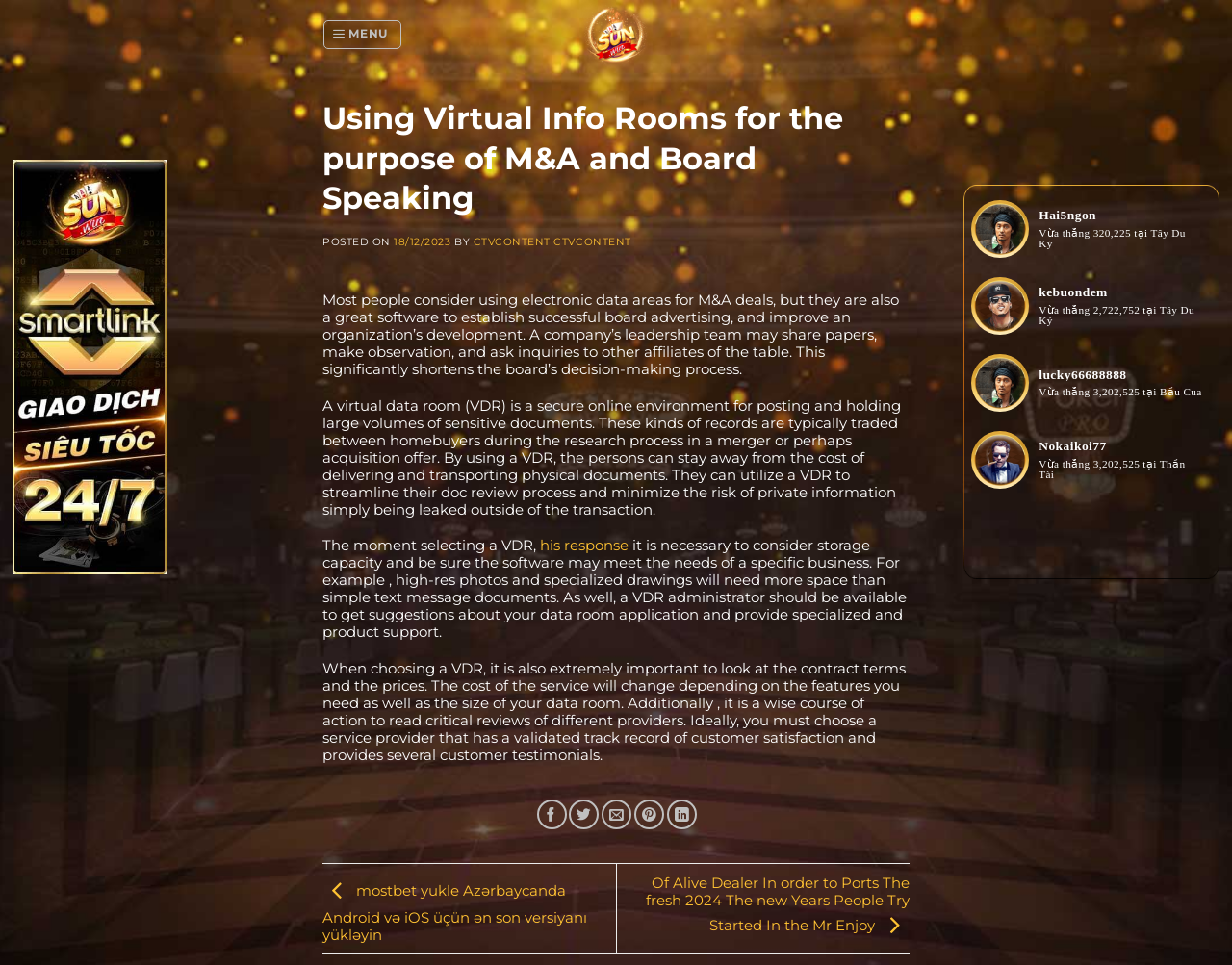Provide an in-depth description of the elements and layout of the webpage.

The webpage is about using virtual data rooms for M&A deals and board communication. At the top, there is a logo and a link to "taisun5" accompanied by an image. Below this, there is a menu link labeled "Menu" that expands to reveal the main menu.

The main content of the page is an article with a heading "Using Virtual Info Rooms for the purpose of M&A and Board Speaking". The article is divided into several paragraphs. The first paragraph discusses how virtual data rooms can be used for M&A deals and board communication. The second paragraph explains what a virtual data room is and its benefits. The third paragraph talks about the importance of considering storage capacity and contract terms when selecting a virtual data room.

Below the article, there are several social media links to share the content on Facebook, Twitter, Email, Pinterest, and LinkedIn. There are also two links to unrelated content, one about downloading an app and another about online gaming.

On the right side of the page, there are several static text elements with usernames and winning amounts at various online games. These elements are not directly related to the main content of the page.